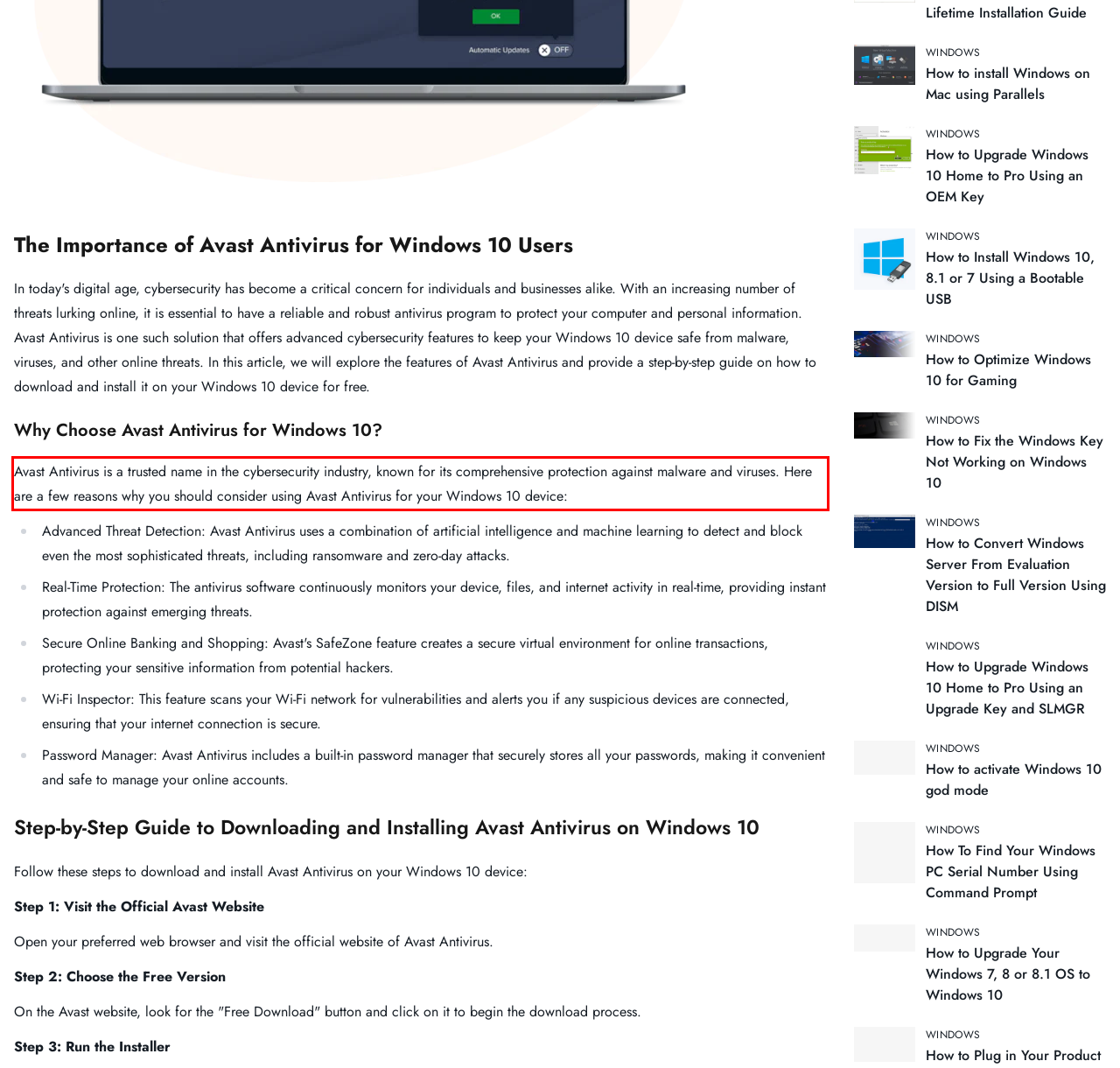Given a webpage screenshot, identify the text inside the red bounding box using OCR and extract it.

Avast Antivirus is a trusted name in the cybersecurity industry, known for its comprehensive protection against malware and viruses. Here are a few reasons why you should consider using Avast Antivirus for your Windows 10 device: